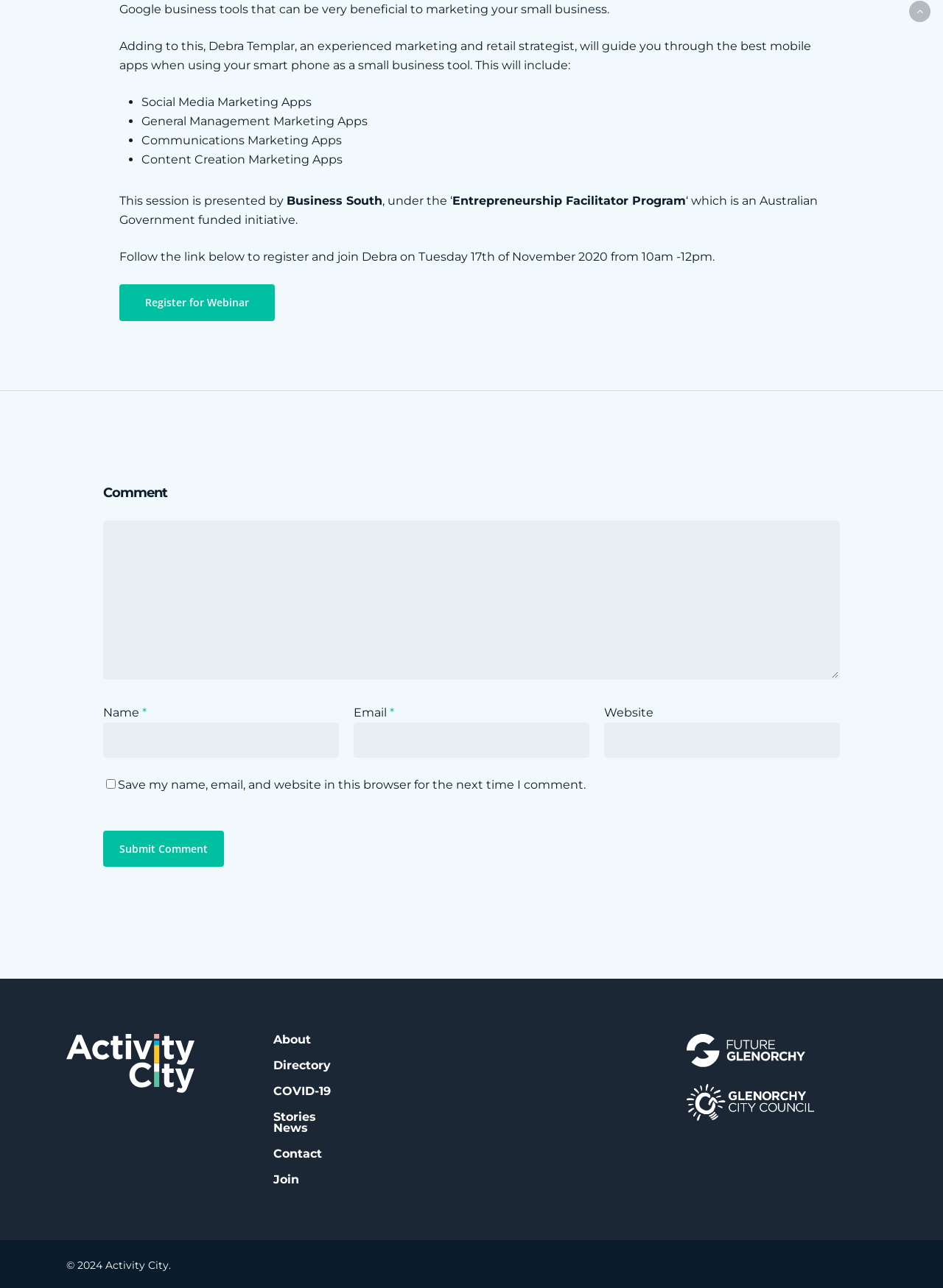Based on the element description, predict the bounding box coordinates (top-left x, top-left y, bottom-right x, bottom-right y) for the UI element in the screenshot: alt="Mi Dog Guide"

None